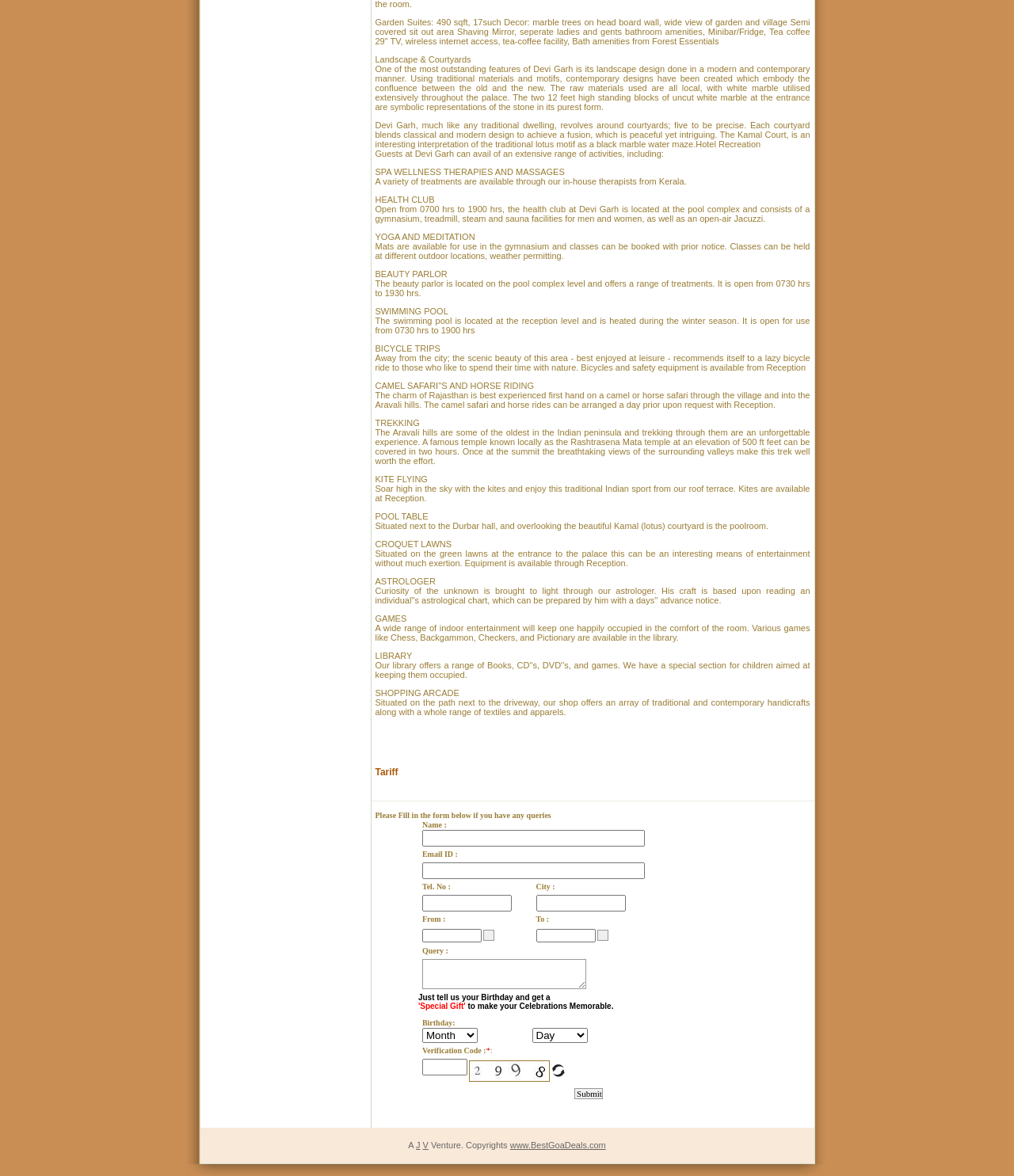Pinpoint the bounding box coordinates of the area that must be clicked to complete this instruction: "Enter email ID".

[0.416, 0.733, 0.636, 0.747]